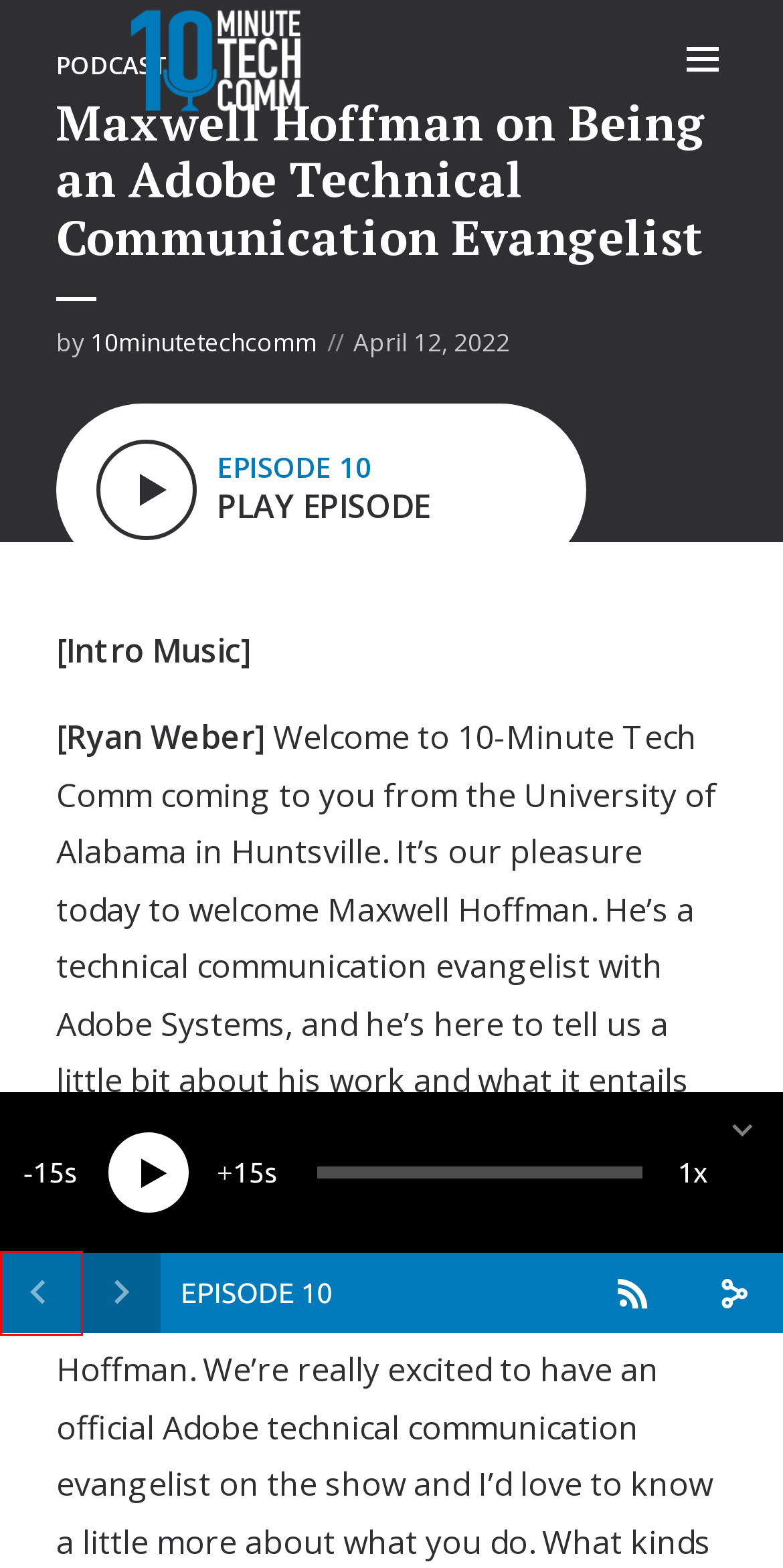You have a screenshot of a webpage with a red bounding box around an element. Select the webpage description that best matches the new webpage after clicking the element within the red bounding box. Here are the descriptions:
A. Dr. Han Yu on Comics in Technical Communications - 10 Minute Tech Comm
B. Podcast - 10 Minute Tech Comm
C. Julia Pond on Information Architecture and DITA - 10 Minute Tech Comm
D. Sara Sánchez on Technical Communication in Spain - 10 Minute Tech Comm
E. About 10-Minute Tech Comm - 10 Minute Tech Comm
F. Dr. Jordan Frith on Barcodes - 10 Minute Tech Comm
G. Contact - 10 Minute Tech Comm
H. 10 Minute Tech Comm - Podcasts by Dr. Ryan Weber

A